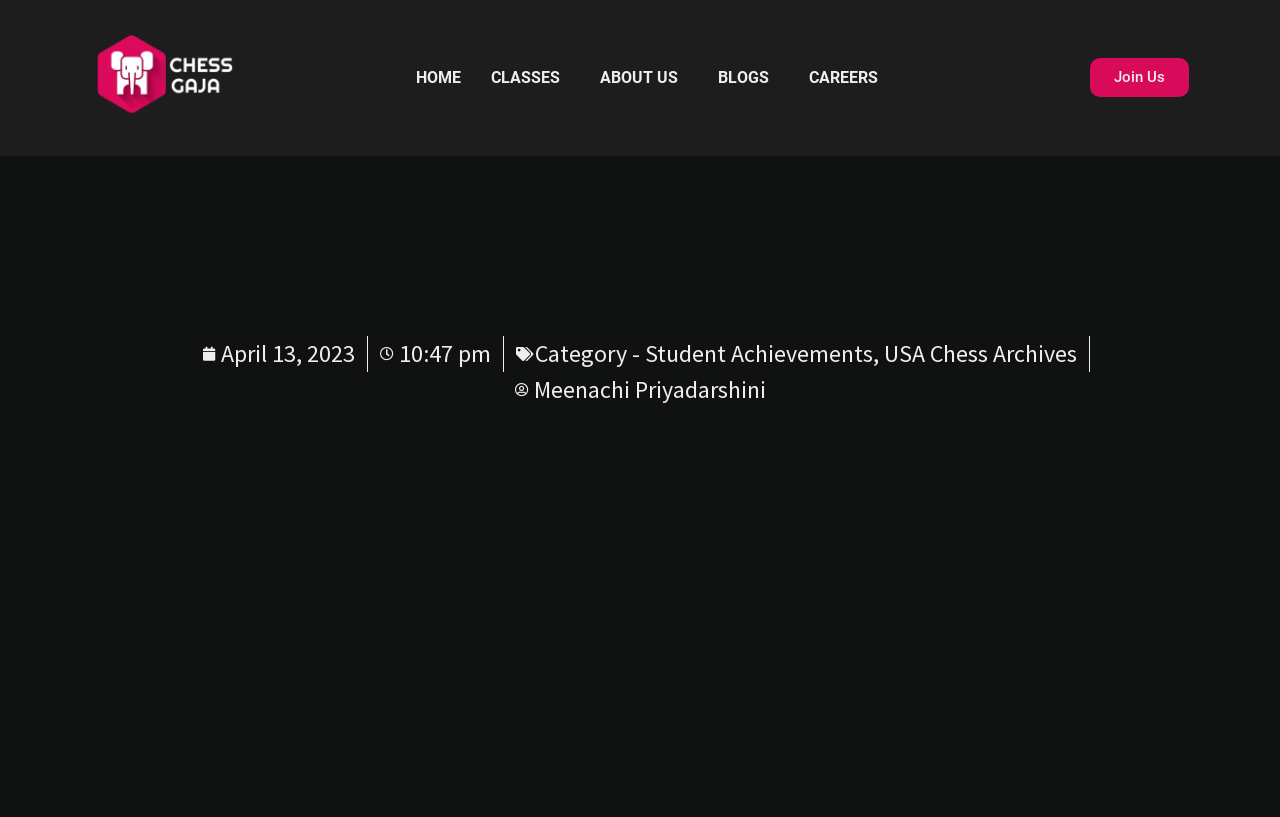How many images are on the webpage?
Your answer should be a single word or phrase derived from the screenshot.

1